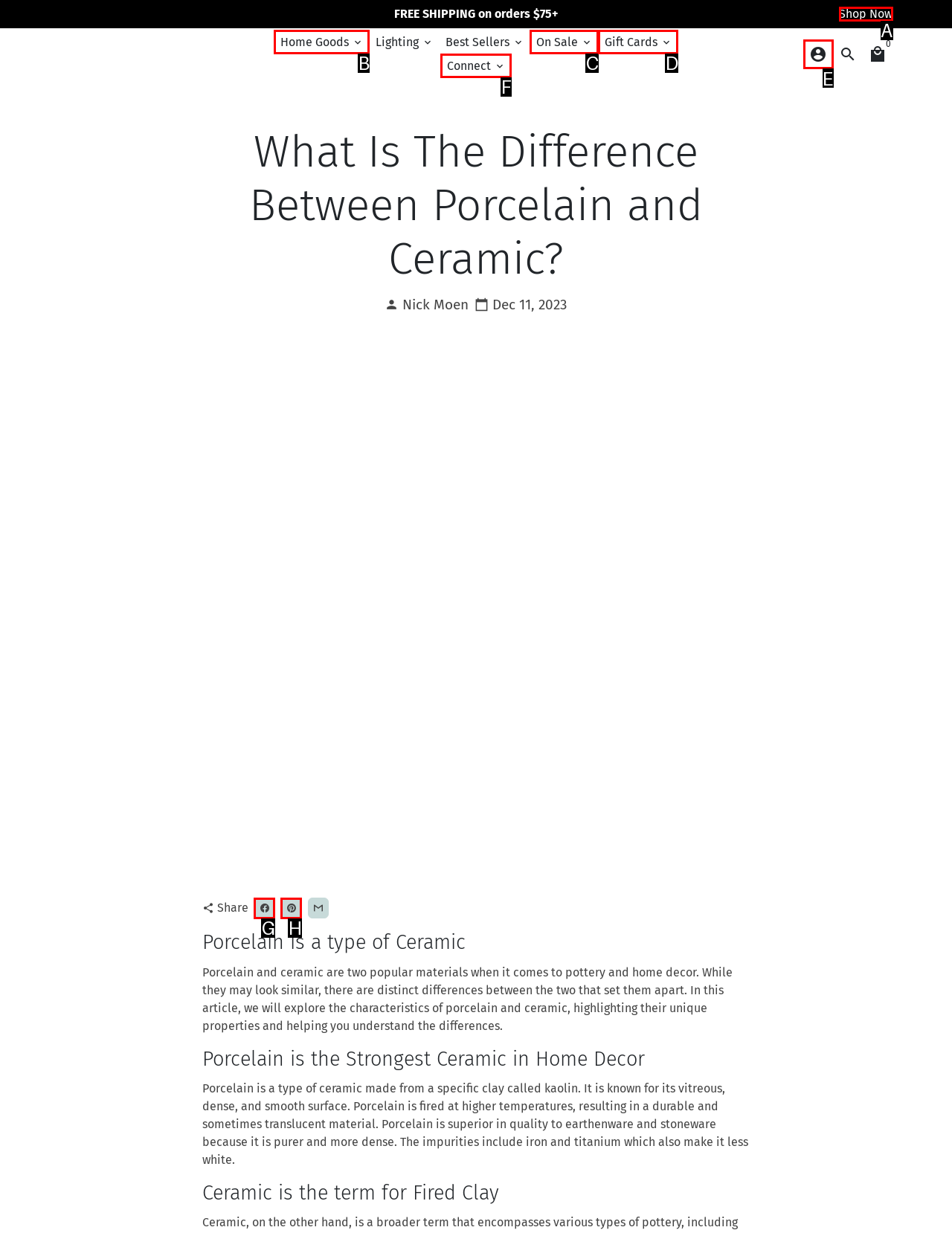Select the letter associated with the UI element you need to click to perform the following action: Search our site
Reply with the correct letter from the options provided.

None